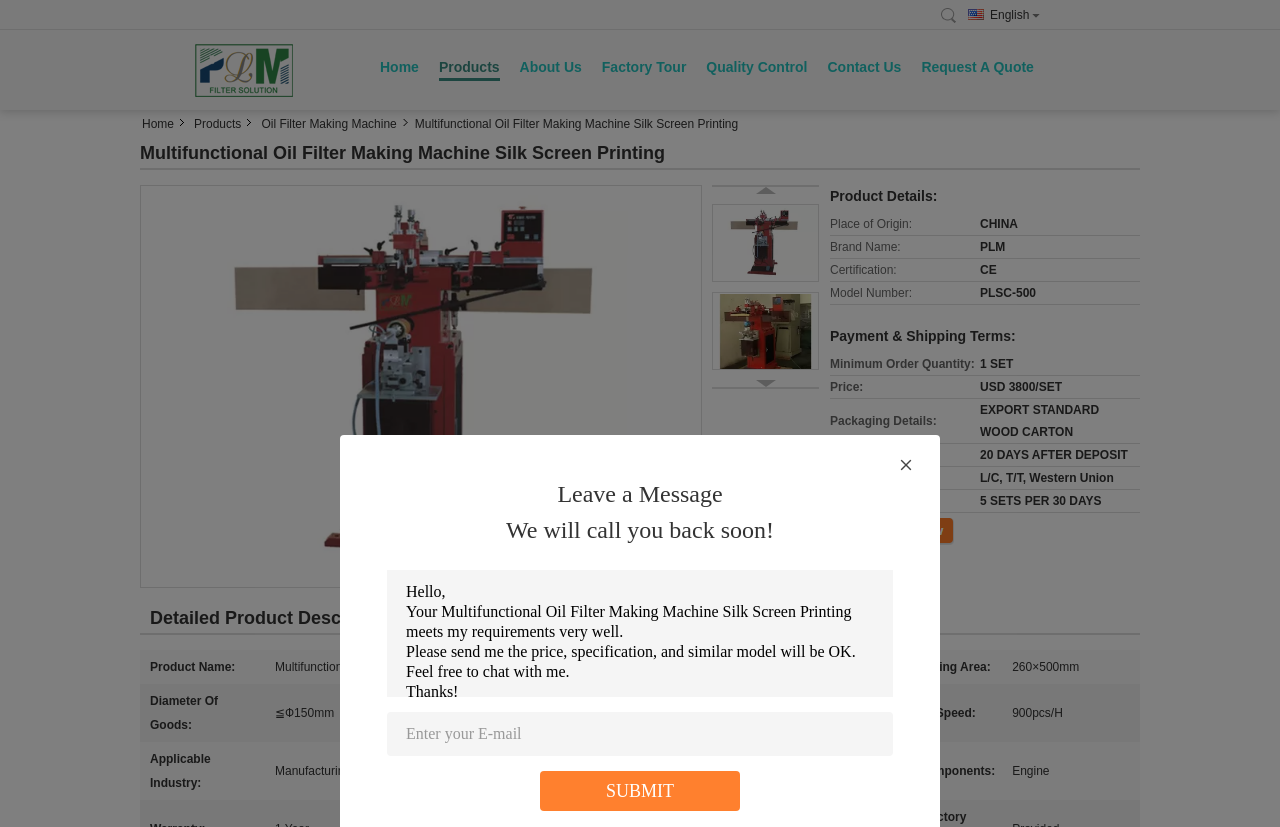Please locate the bounding box coordinates of the element that needs to be clicked to achieve the following instruction: "Request a demo". The coordinates should be four float numbers between 0 and 1, i.e., [left, top, right, bottom].

None